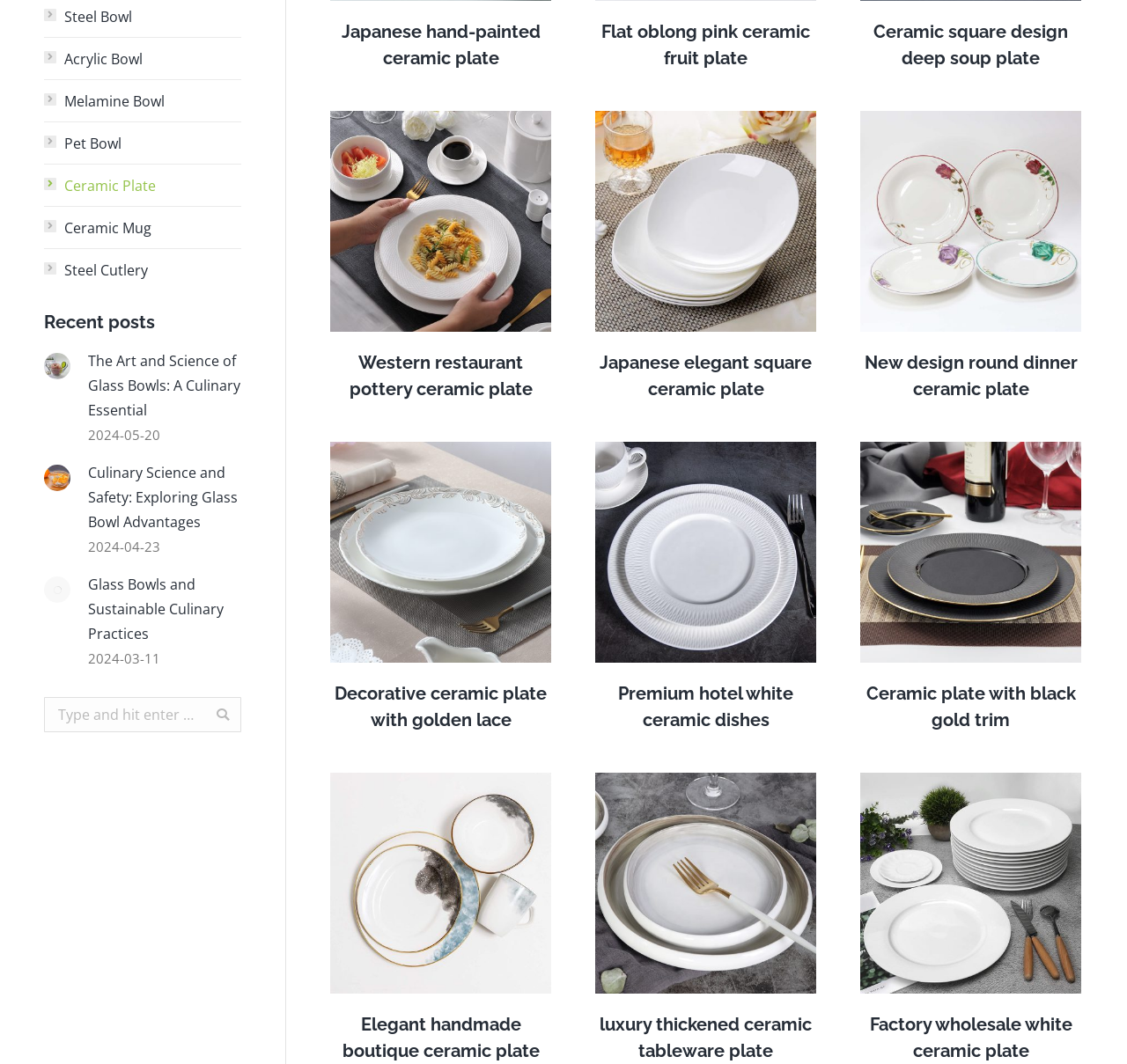Given the description "Elegant handmade boutique ceramic plate", determine the bounding box of the corresponding UI element.

[0.293, 0.95, 0.489, 1.0]